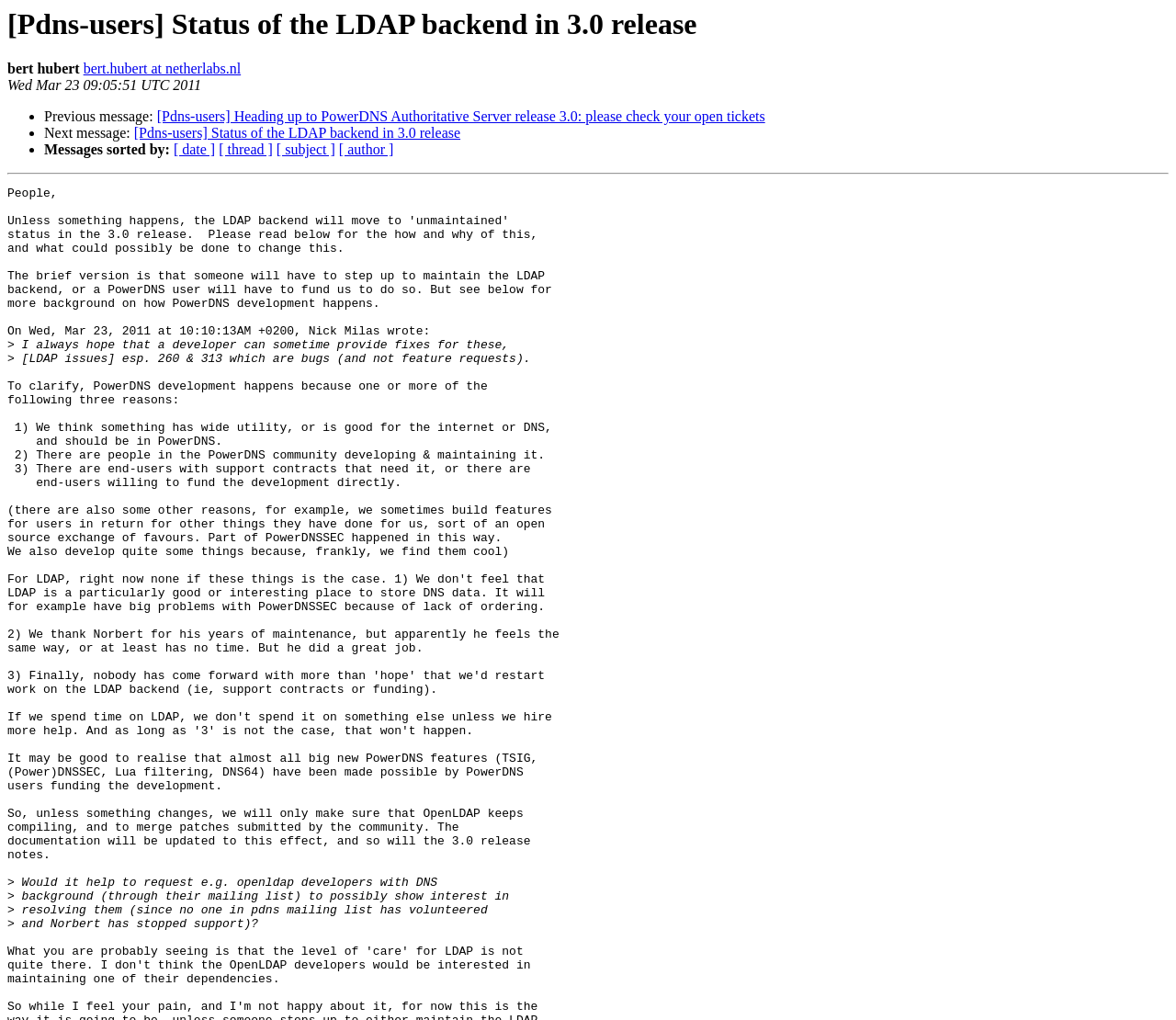What is the subject of the previous message?
Observe the image and answer the question with a one-word or short phrase response.

[Pdns-users] Heading up to PowerDNS Authoritative Server release 3.0: please check your open tickets